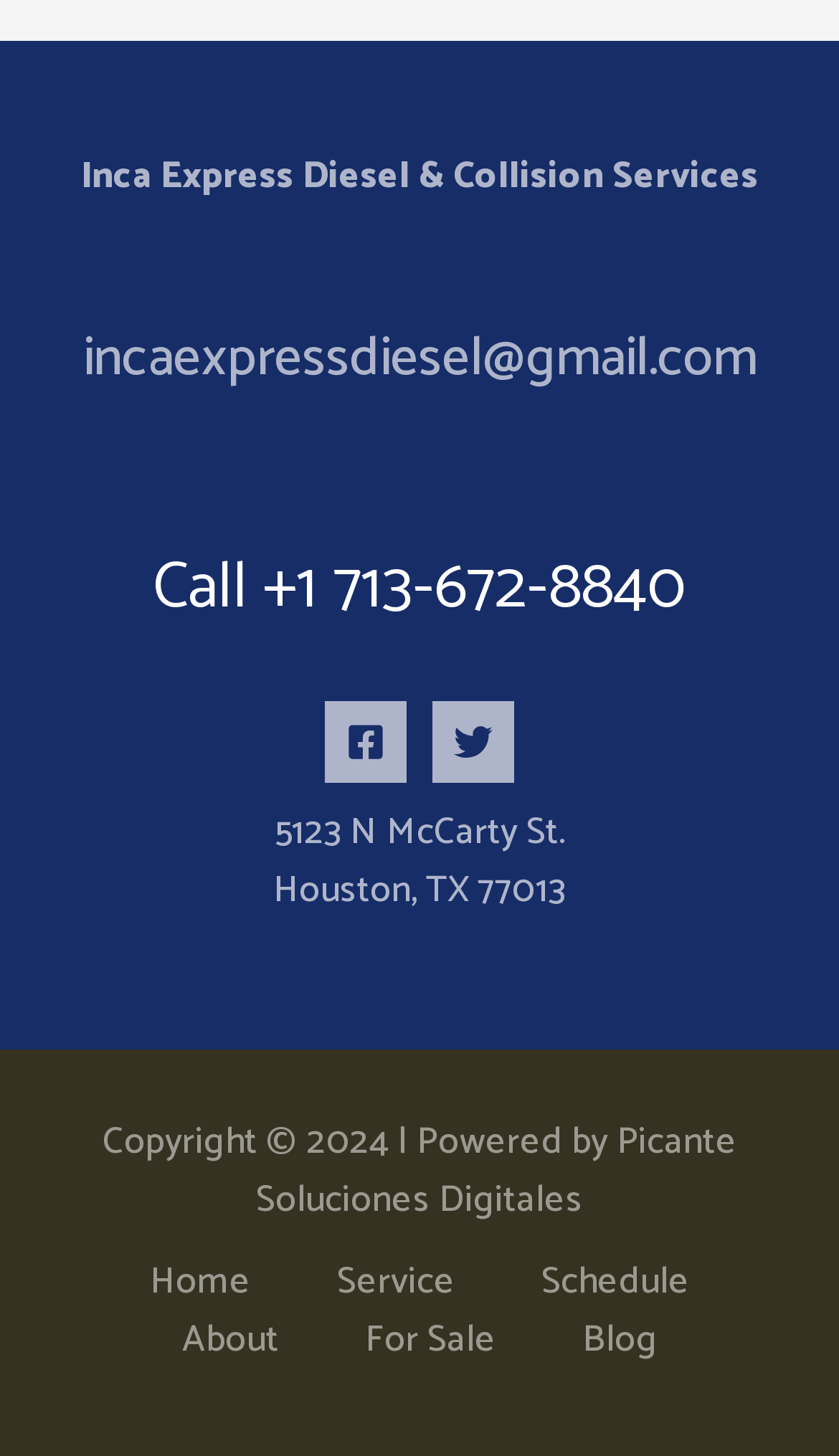Respond to the question below with a concise word or phrase:
What is the company's address?

5123 N McCarty St., Houston, TX 77013